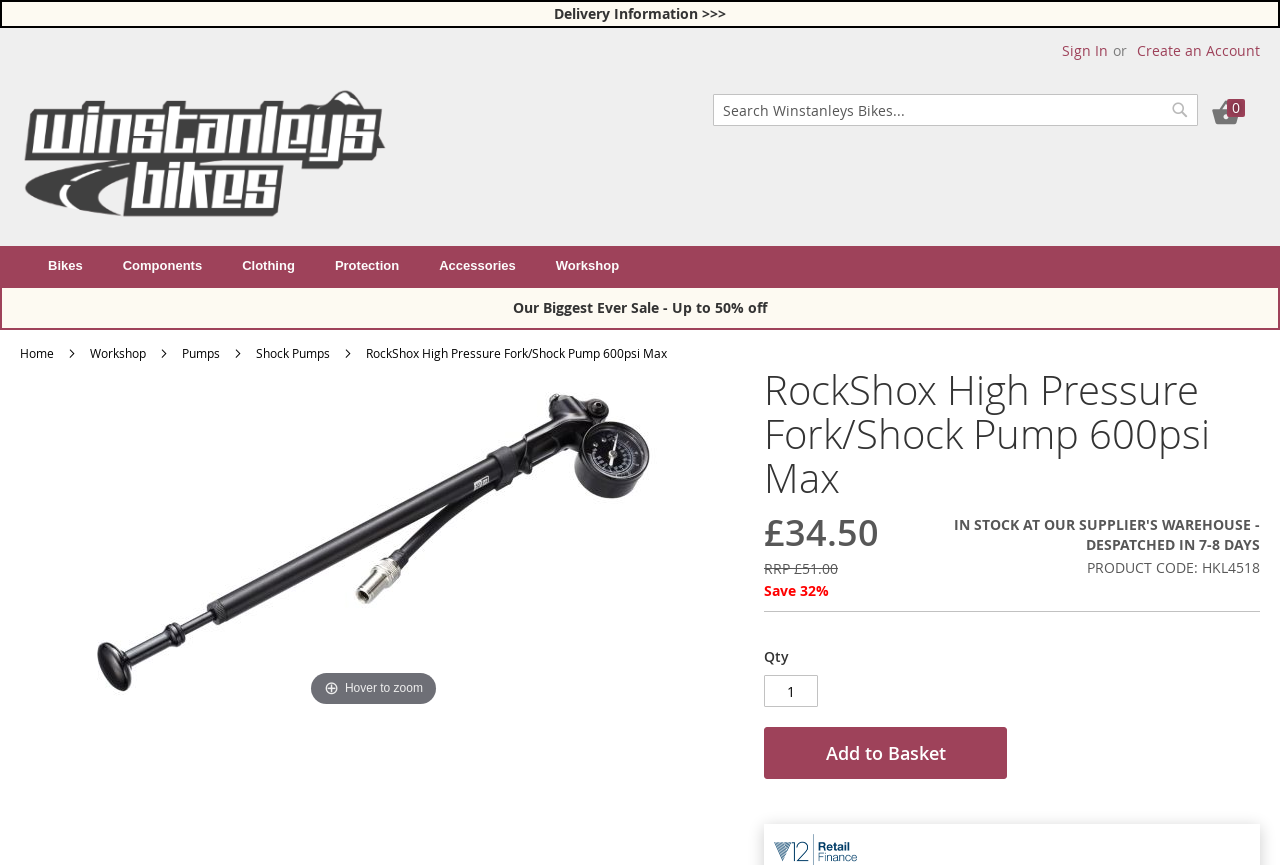Detail the webpage's structure and highlights in your description.

This webpage is about a product, specifically a high-pressure shock pump for suspension forks and rear shocks. At the top, there are several links, including "Delivery Information", "Skip to Content", "Sign In", and "Create an Account". On the top right, there is a link to "My Basket" with a count of 0 items.

Below the top links, there is a search bar with a combobox and a search button. On the left side, there is a navigation menu with links to different categories, such as "Bikes", "Components", "Clothing", "Protection", "Accessories", and "Workshop".

In the main content area, there is a large section dedicated to the product. The product name, "RockShox High Pressure Fork/Shock Pump 600psi Max", is displayed prominently. Below the product name, there is a table with pricing information, including the current price of £34.50, the recommended retail price of £51.00, and a discount of 32%. There is also a product code, HKL4518.

To the right of the pricing information, there is a section to select the quantity of the product, with a spinbutton to input the desired quantity. Below that, there is an "Add to Basket" button.

On the right side of the page, there is a large image of the product, with a hover-to-zoom feature. Above the image, there are links to navigate through the images gallery.